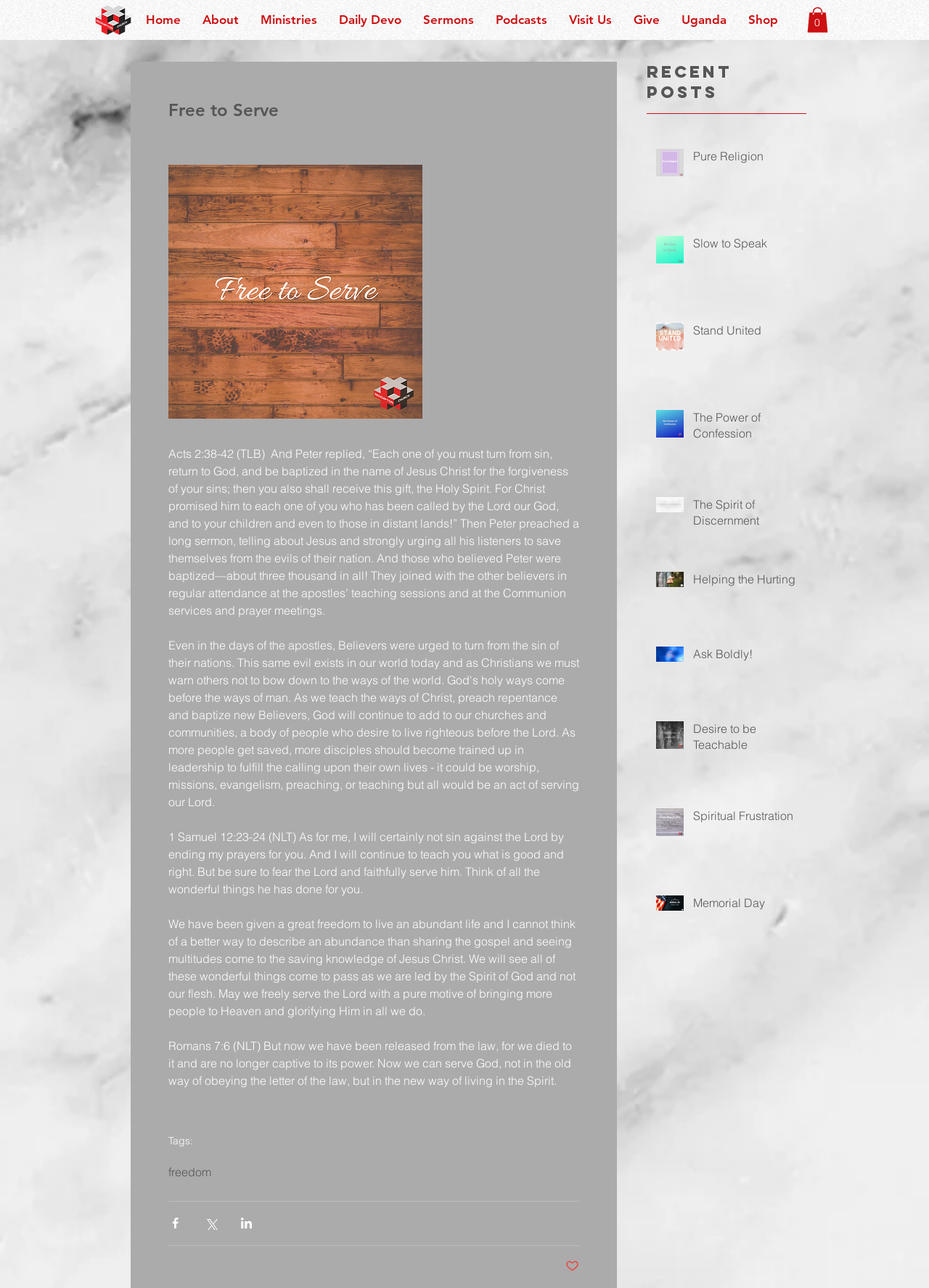Detail the various sections and features present on the webpage.

This webpage is about a Christian church, specifically Redemption Church, as indicated by the logo at the top left corner. The page has a navigation menu at the top with links to various sections such as Home, About, Ministries, Daily Devo, Sermons, Podcasts, Visit Us, Give, Uganda, and Shop.

Below the navigation menu, there is a prominent heading "Free to Serve" followed by a series of Bible verses and inspirational texts. The first text is from Acts 2:38-42, followed by 1 Samuel 12:23-24, and then a personal reflection on living an abundant life and sharing the gospel. The next texts are from Romans 7:6 and Ephesians 2:16-18.

On the right side of the page, there is a section with tags and social media sharing buttons. Below this section, there is a list of recent posts, each with a title, image, and a brief description. The posts are titled "Pure Religion", "Slow to Speak", "Stand United", "The Power of Confession", "The Spirit of Discernment", "Helping the Hurting", "Ask Boldly!", "Desire to be Teachable", "Spiritual Frustration", and "Memorial Day". Each post has a corresponding image and a link to read more.

At the bottom of the page, there is a button to like or unlike a post, and a call-to-action to share the post via Facebook, Twitter, or LinkedIn.